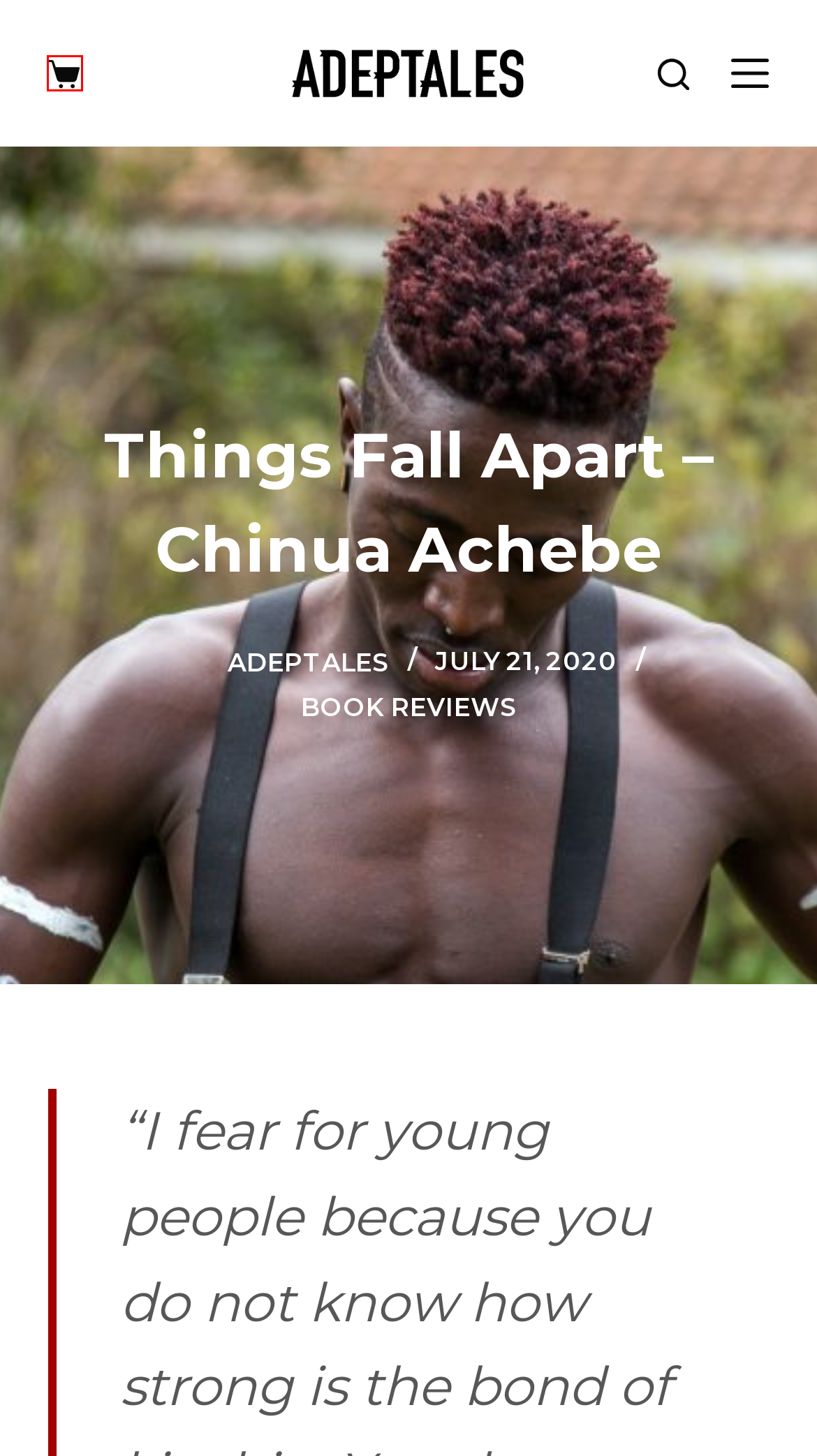Examine the screenshot of the webpage, noting the red bounding box around a UI element. Pick the webpage description that best matches the new page after the element in the red bounding box is clicked. Here are the candidates:
A. Terms of Service - Adeptales
B. Nigeria Archives - Adeptales
C. Skin of the sea - Adeptales
D. BlackAuthor Archives - Adeptales
E. Adeptales, Author at Adeptales
F. Book Reviews Archives - Adeptales
G. On beauty by Zadie Smith - Adeptales
H. Basket - Adeptales

H